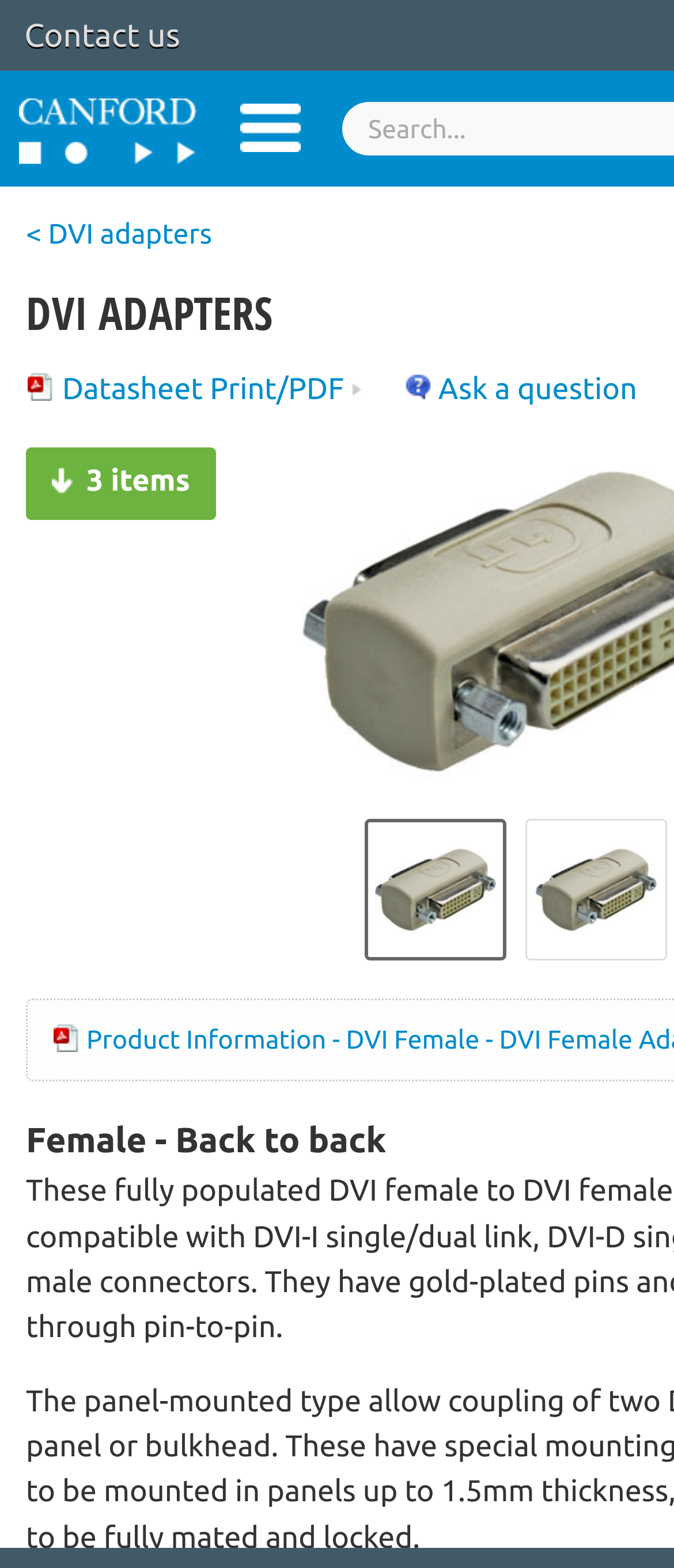Can you specify the bounding box coordinates of the area that needs to be clicked to fulfill the following instruction: "Go back to DVI adapters"?

[0.026, 0.136, 0.327, 0.167]